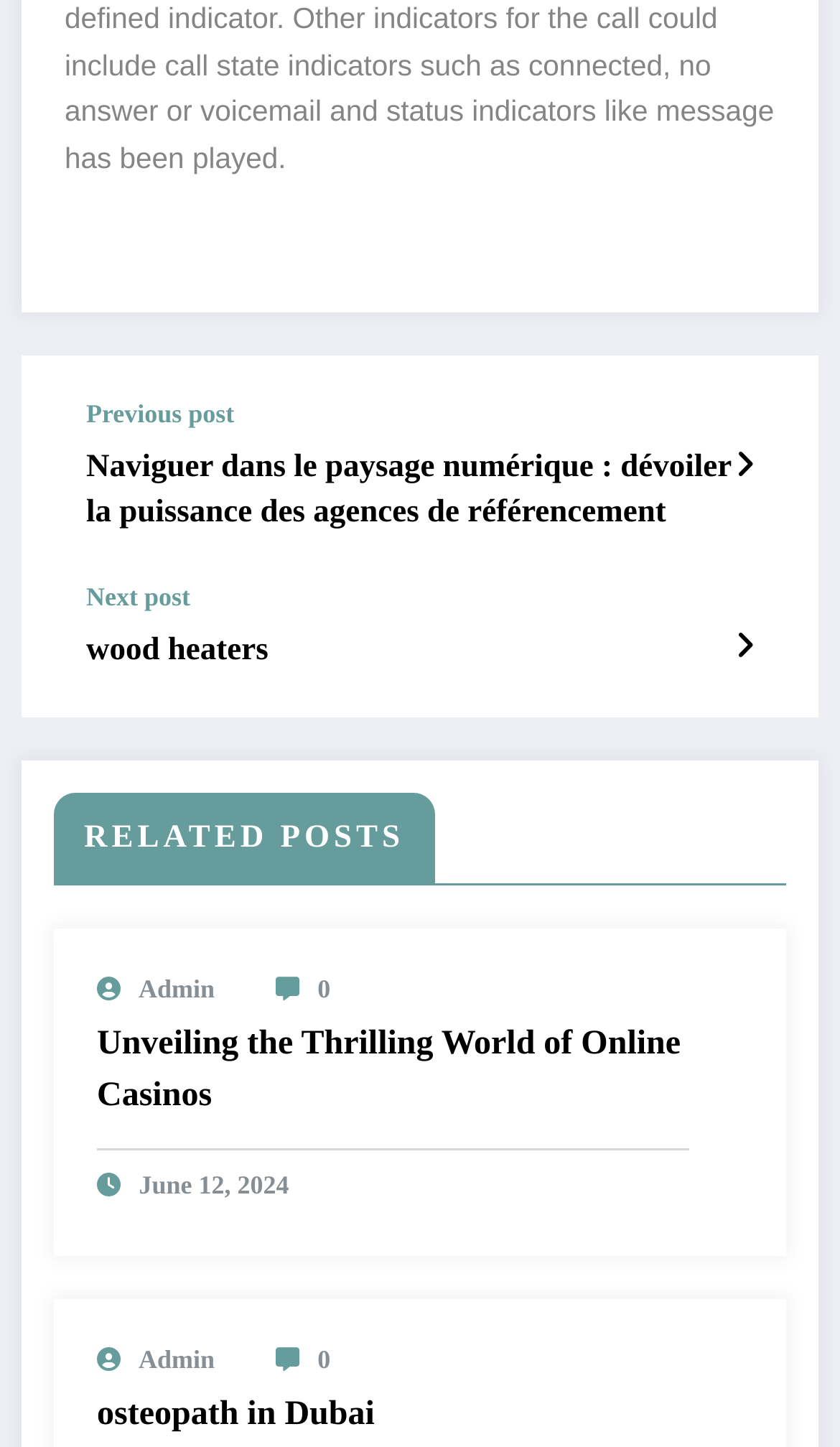Bounding box coordinates should be in the format (top-left x, top-left y, bottom-right x, bottom-right y) and all values should be floating point numbers between 0 and 1. Determine the bounding box coordinate for the UI element described as: 0

[0.378, 0.67, 0.393, 0.691]